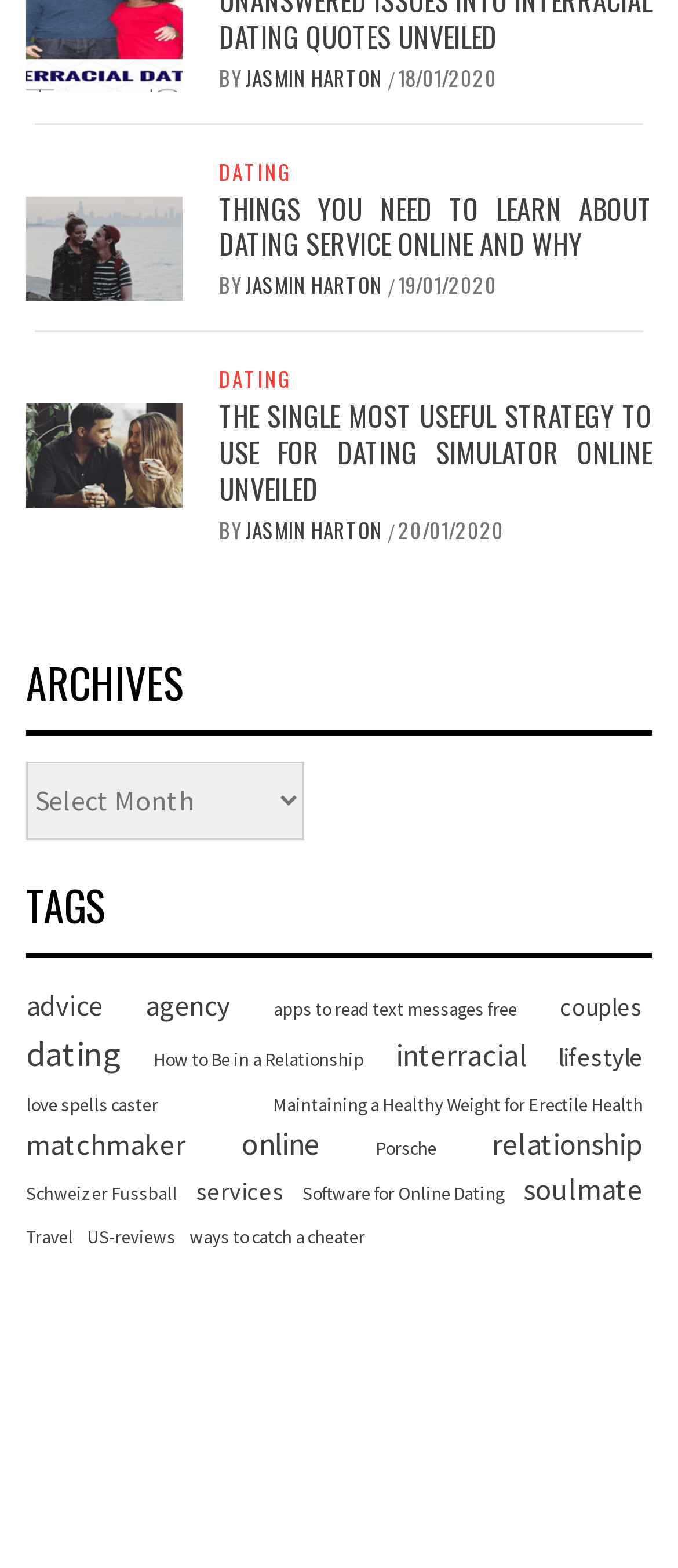How many articles are listed on this webpage?
Please provide a comprehensive answer based on the details in the screenshot.

I counted the number of article headings on the webpage, which are 'THINGS YOU NEED TO LEARN ABOUT DATING SERVICE ONLINE AND WHY', 'THE SINGLE MOST USEFUL STRATEGY TO USE FOR DATING SIMULATOR ONLINE UNVEILED', and there are three of them.